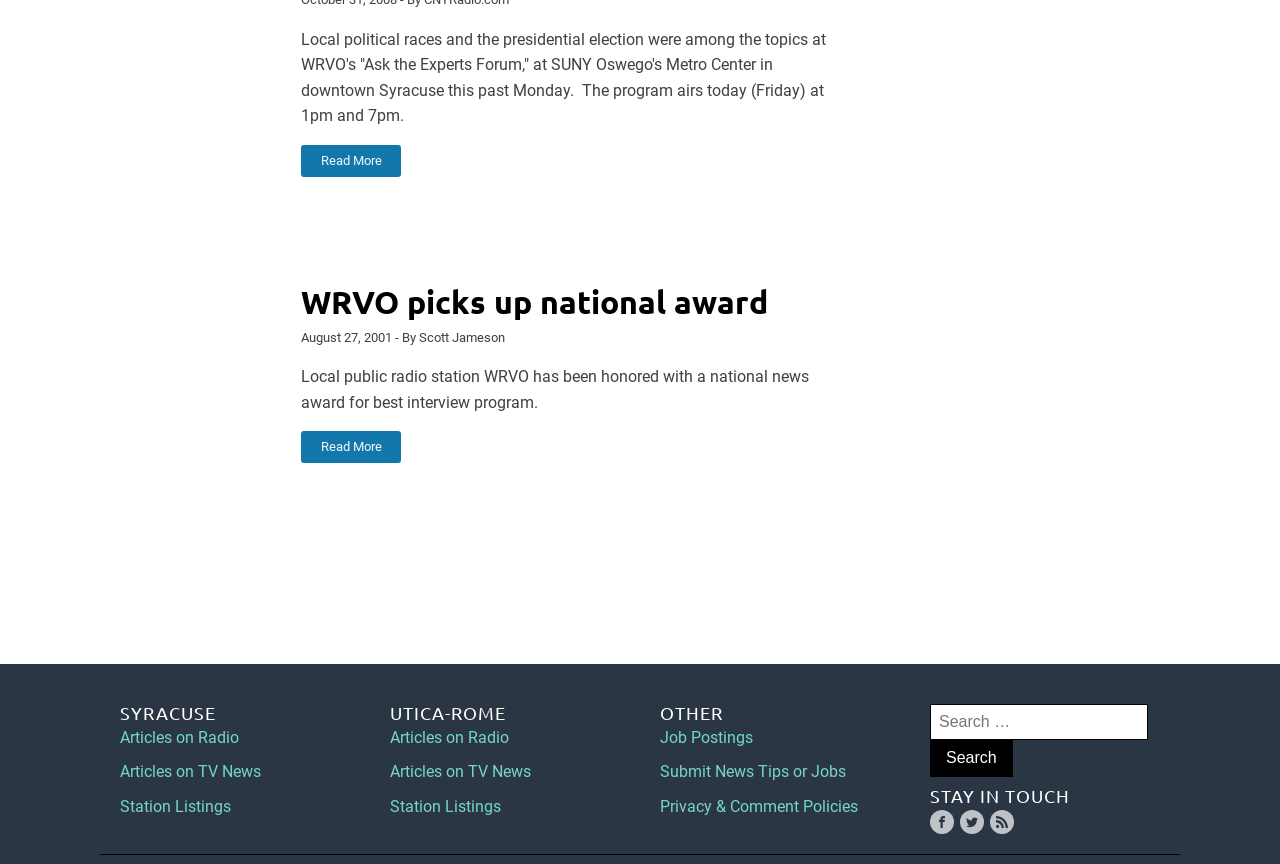How many social media platforms are linked?
Please give a detailed answer to the question using the information shown in the image.

There are three social media platforms linked, namely Facebook, Twitter, and RSS feed, as indicated by the link elements with these texts and the corresponding SvgRoot elements.